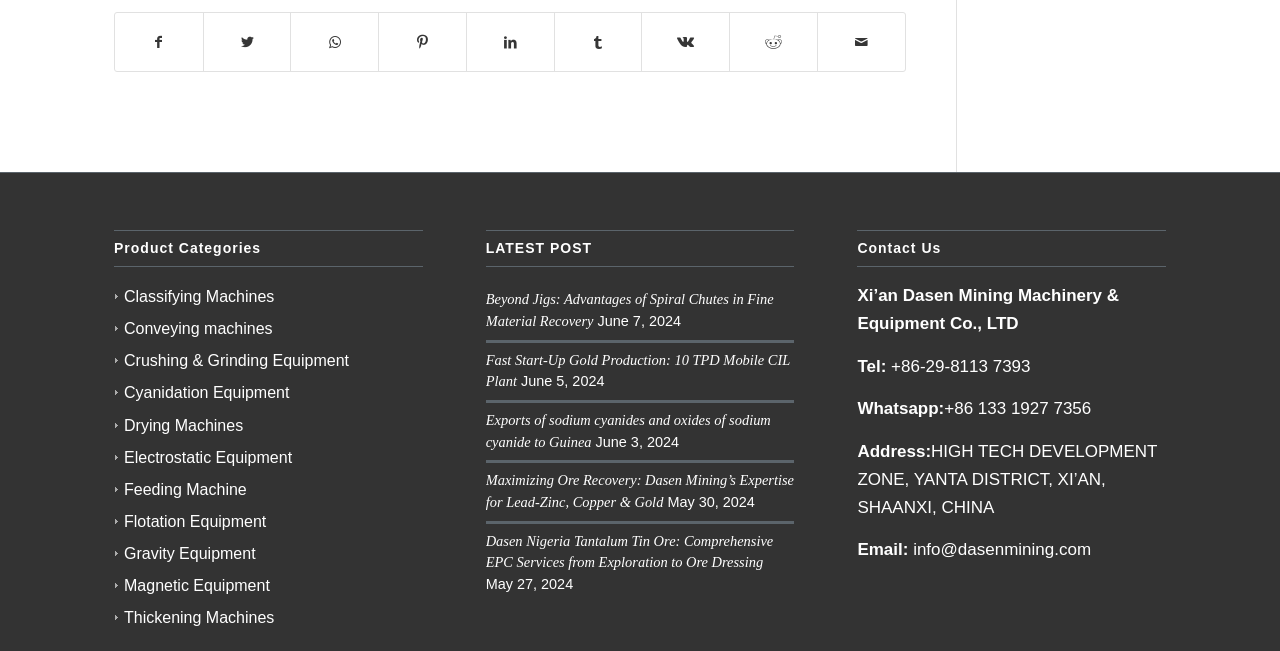Locate the coordinates of the bounding box for the clickable region that fulfills this instruction: "Read Beyond Jigs: Advantages of Spiral Chutes in Fine Material Recovery".

[0.379, 0.447, 0.604, 0.505]